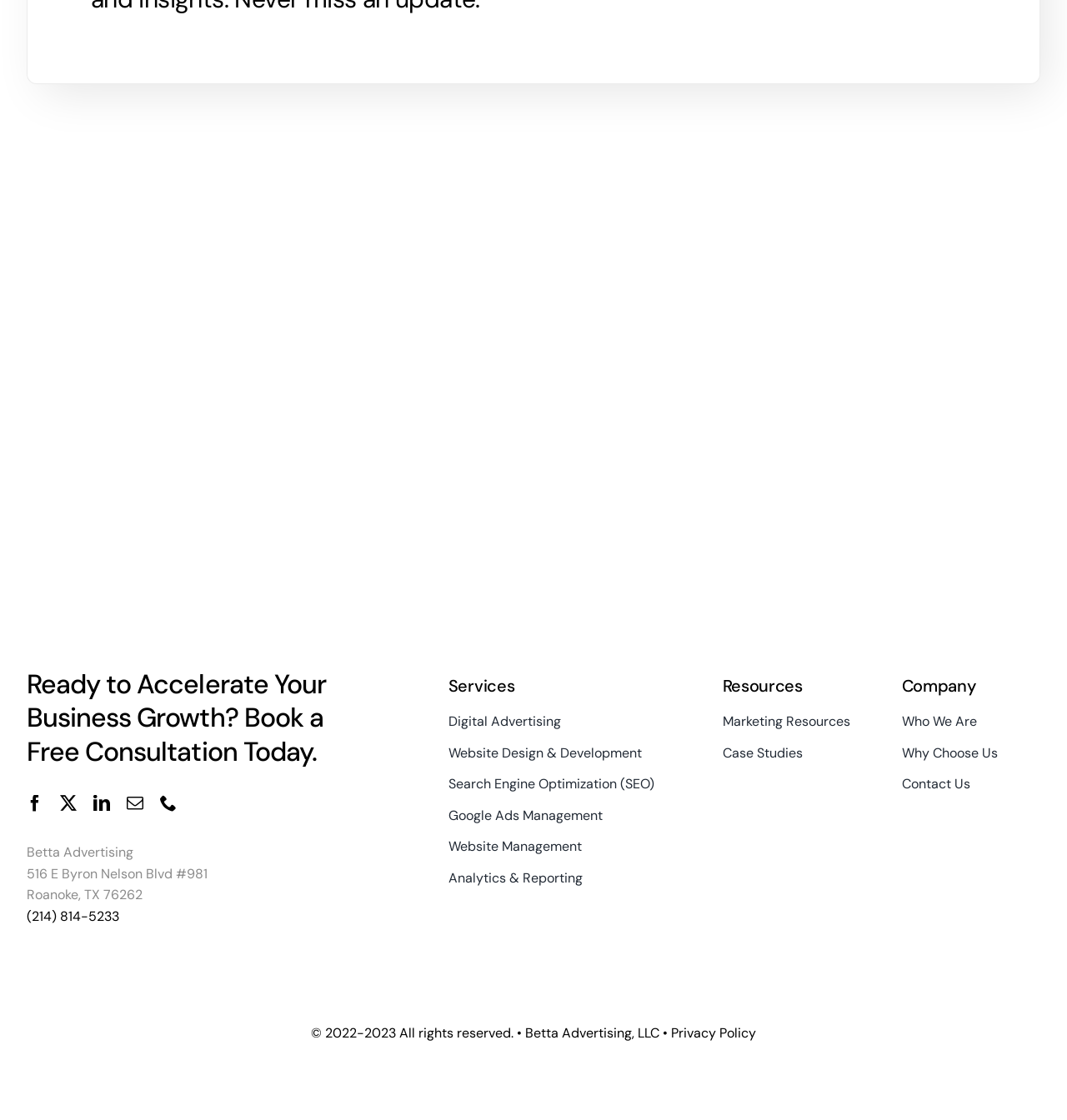What is the phone number of the company?
Based on the visual, give a brief answer using one word or a short phrase.

(214) 814-5233